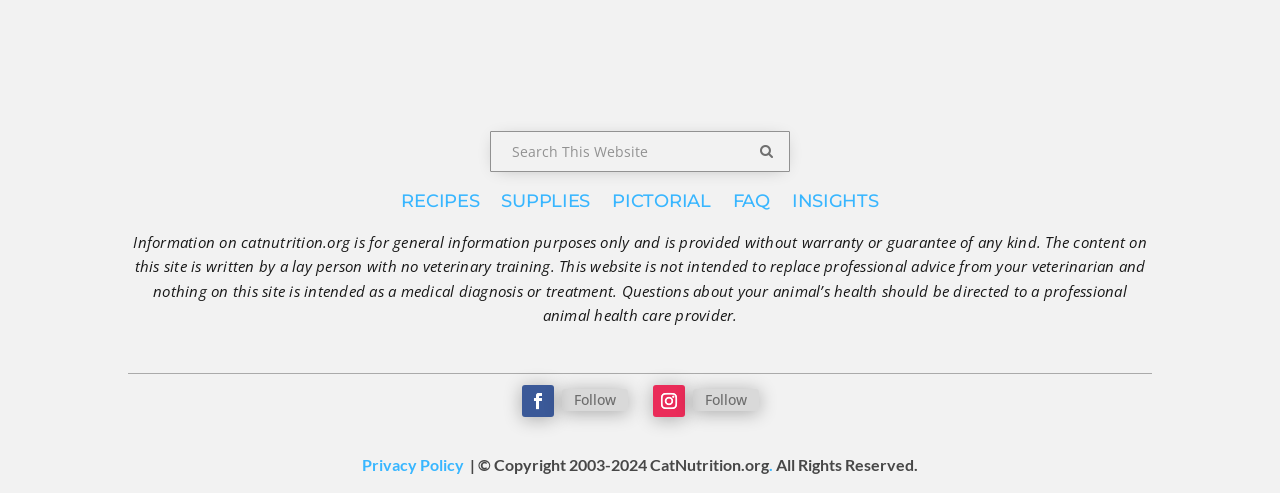What are the main categories on this website?
Based on the image content, provide your answer in one word or a short phrase.

Recipes, Supplies, Pictorial, FAQ, Insights